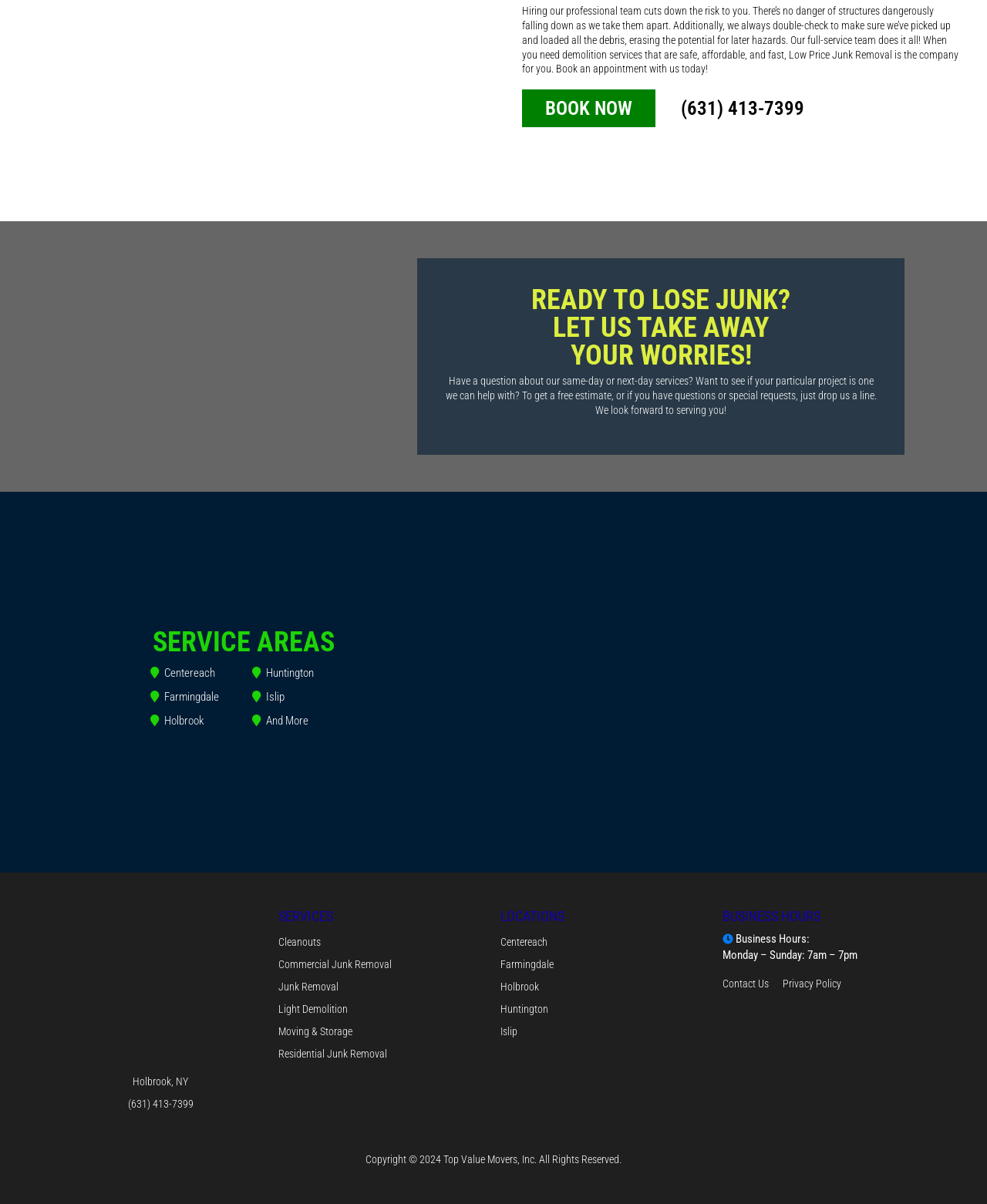Identify the coordinates of the bounding box for the element described below: "Farmingdale". Return the coordinates as four float numbers between 0 and 1: [left, top, right, bottom].

[0.166, 0.573, 0.222, 0.584]